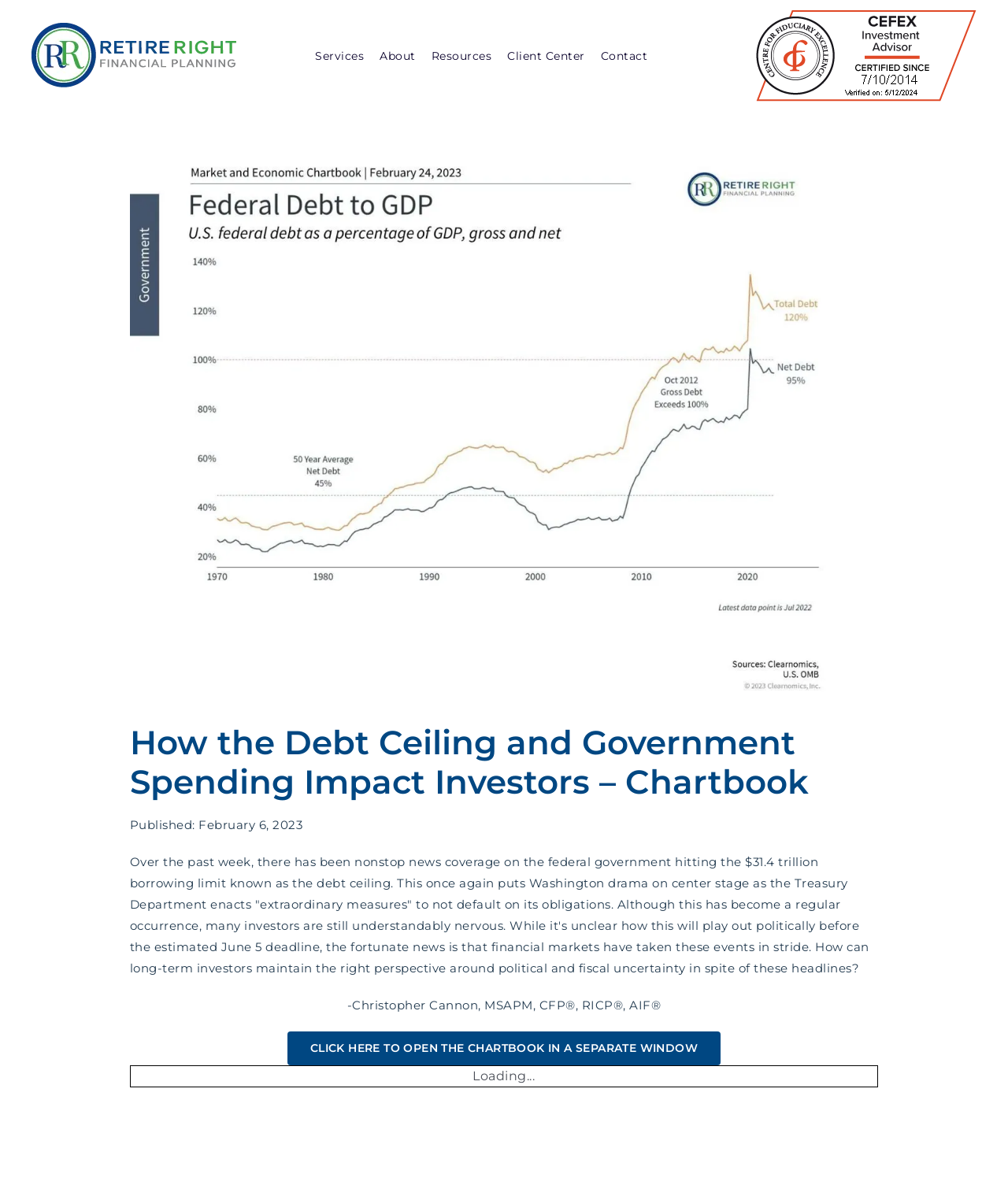What is the topic of the article?
Carefully analyze the image and provide a detailed answer to the question.

The topic of the article can be inferred from the heading 'How the Debt Ceiling and Government Spending Impact Investors – Chartbook' and the subsequent text, which discusses the impact of the debt ceiling on investors.